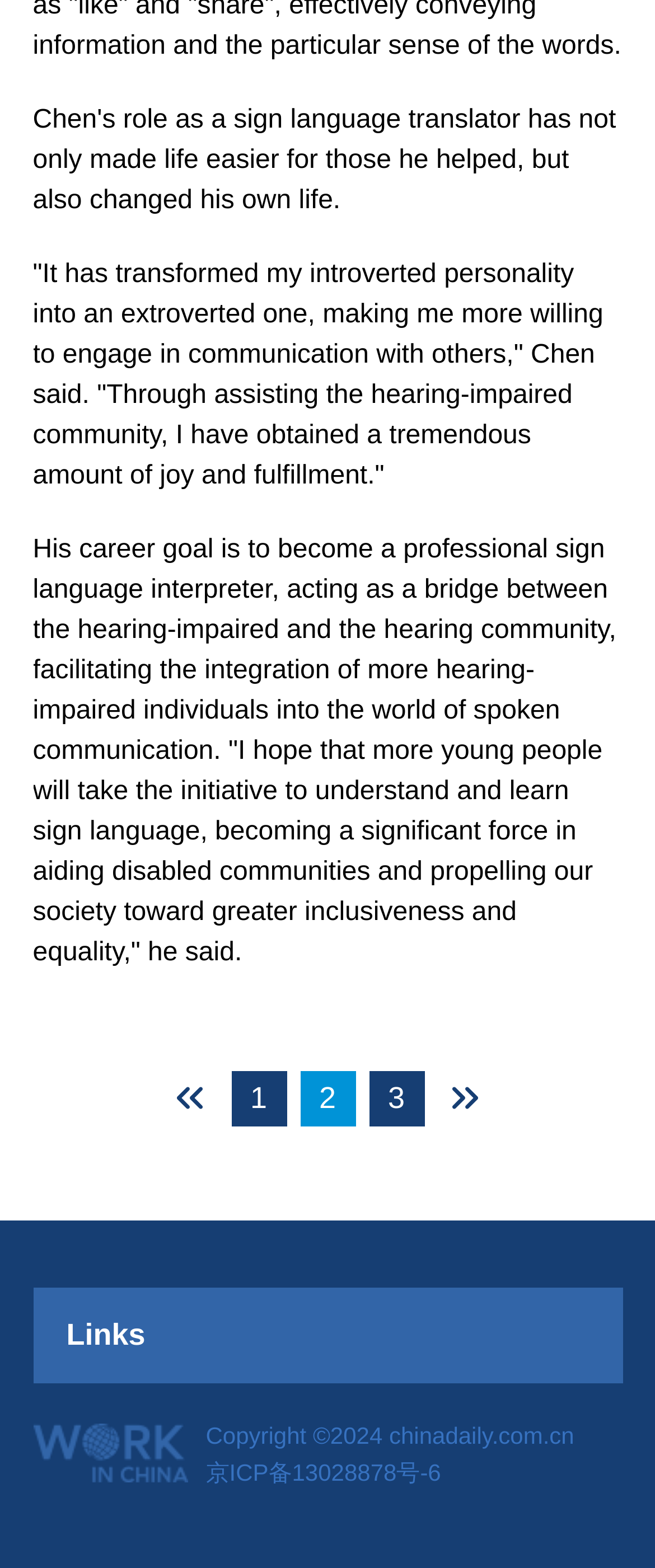Respond to the question below with a single word or phrase: What is Chen's career goal?

To become a professional sign language interpreter